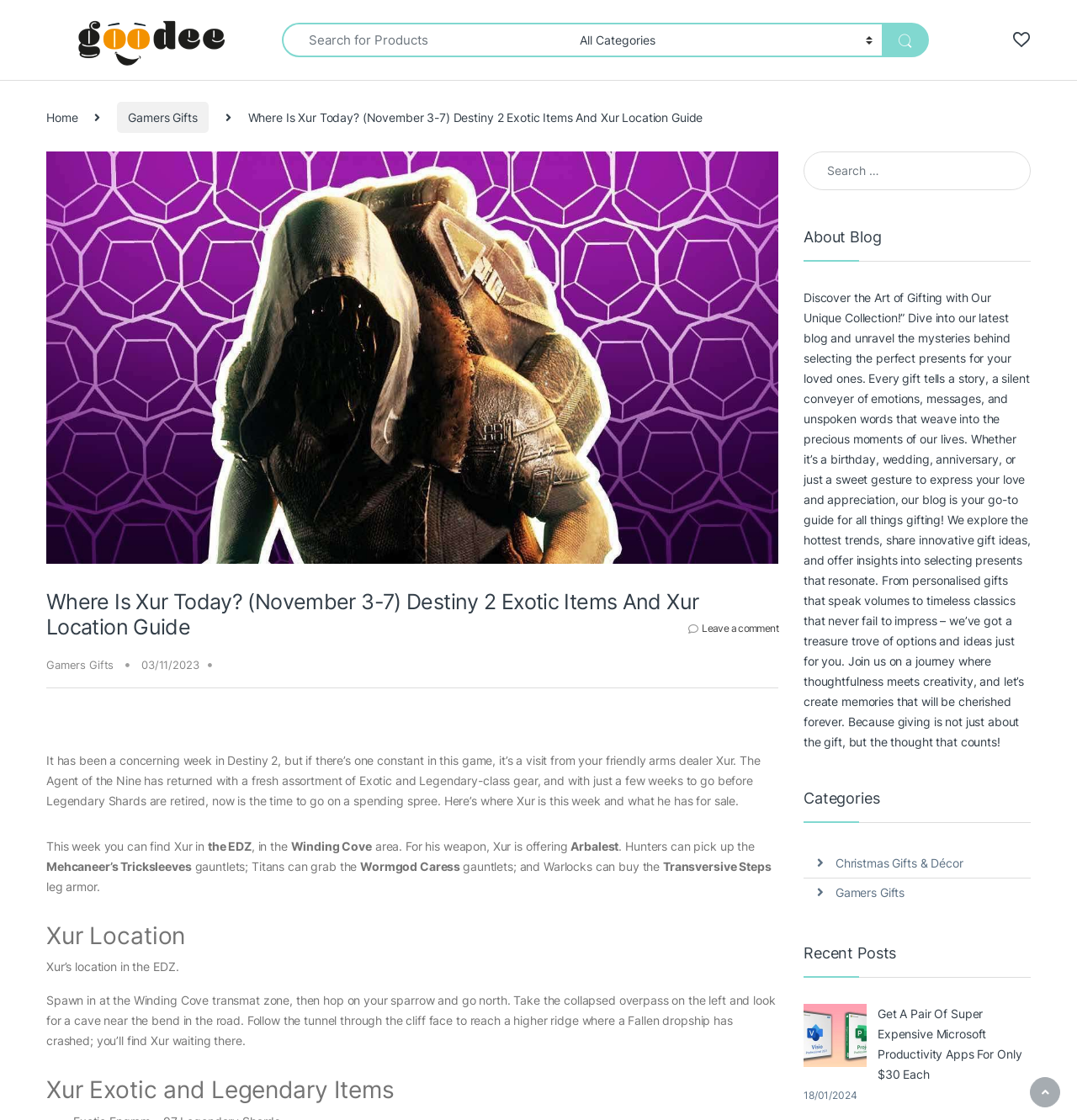Please determine the bounding box coordinates of the section I need to click to accomplish this instruction: "Go to Gamers Gifts".

[0.109, 0.091, 0.193, 0.119]